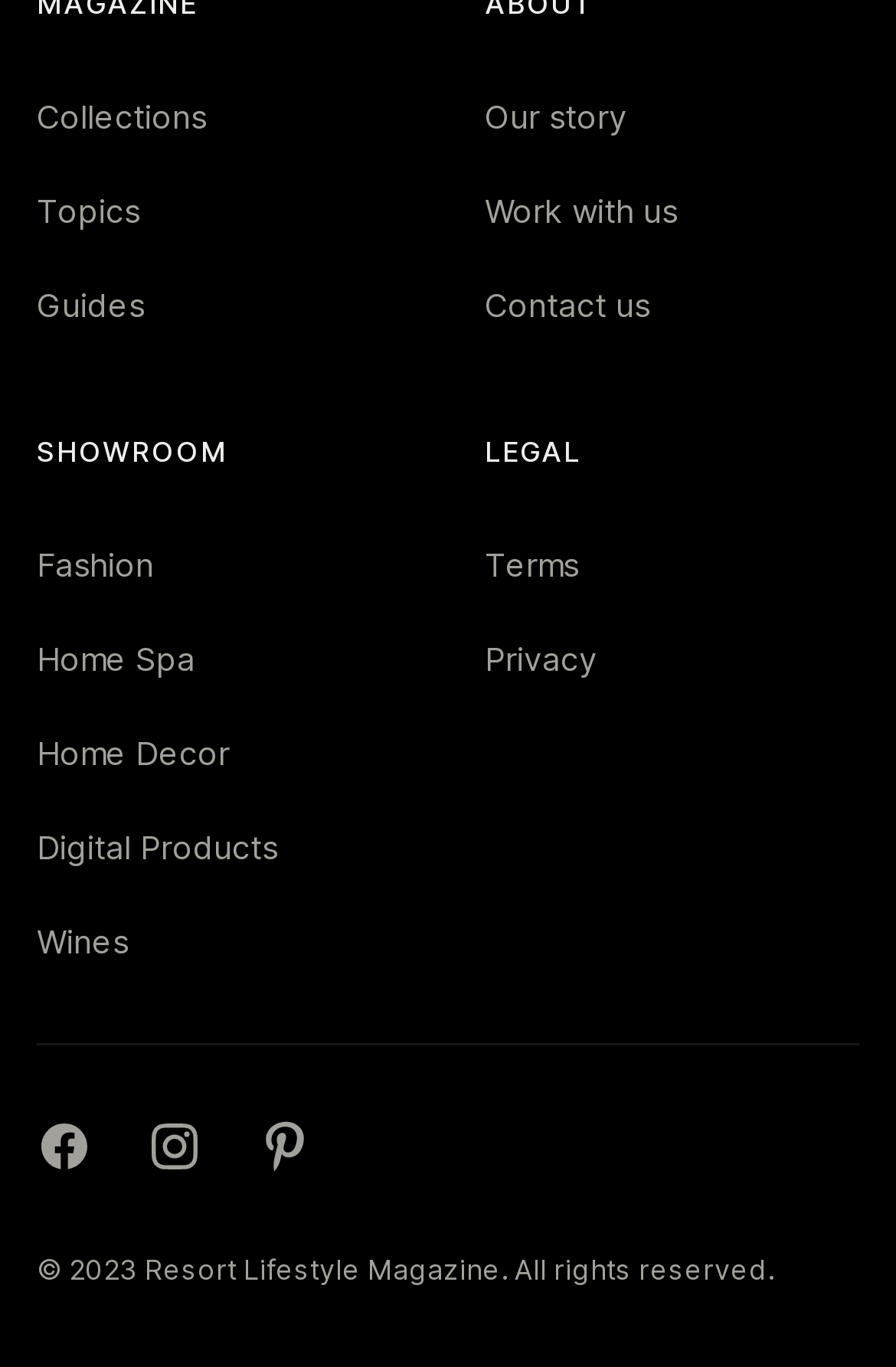How many main sections are there in the webpage?
Please look at the screenshot and answer using one word or phrase.

2